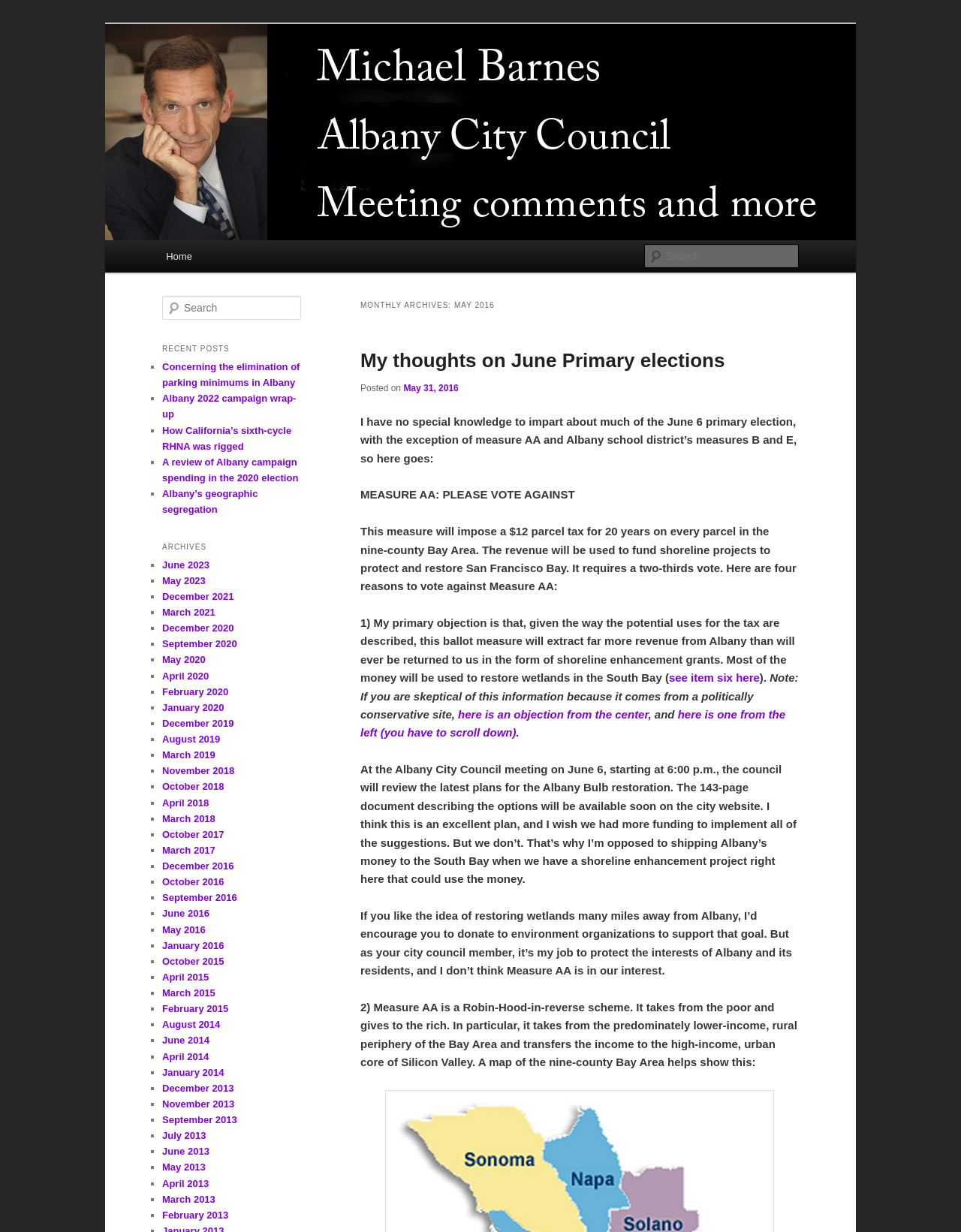Please specify the bounding box coordinates of the clickable section necessary to execute the following command: "Check recent posts".

[0.169, 0.275, 0.316, 0.291]